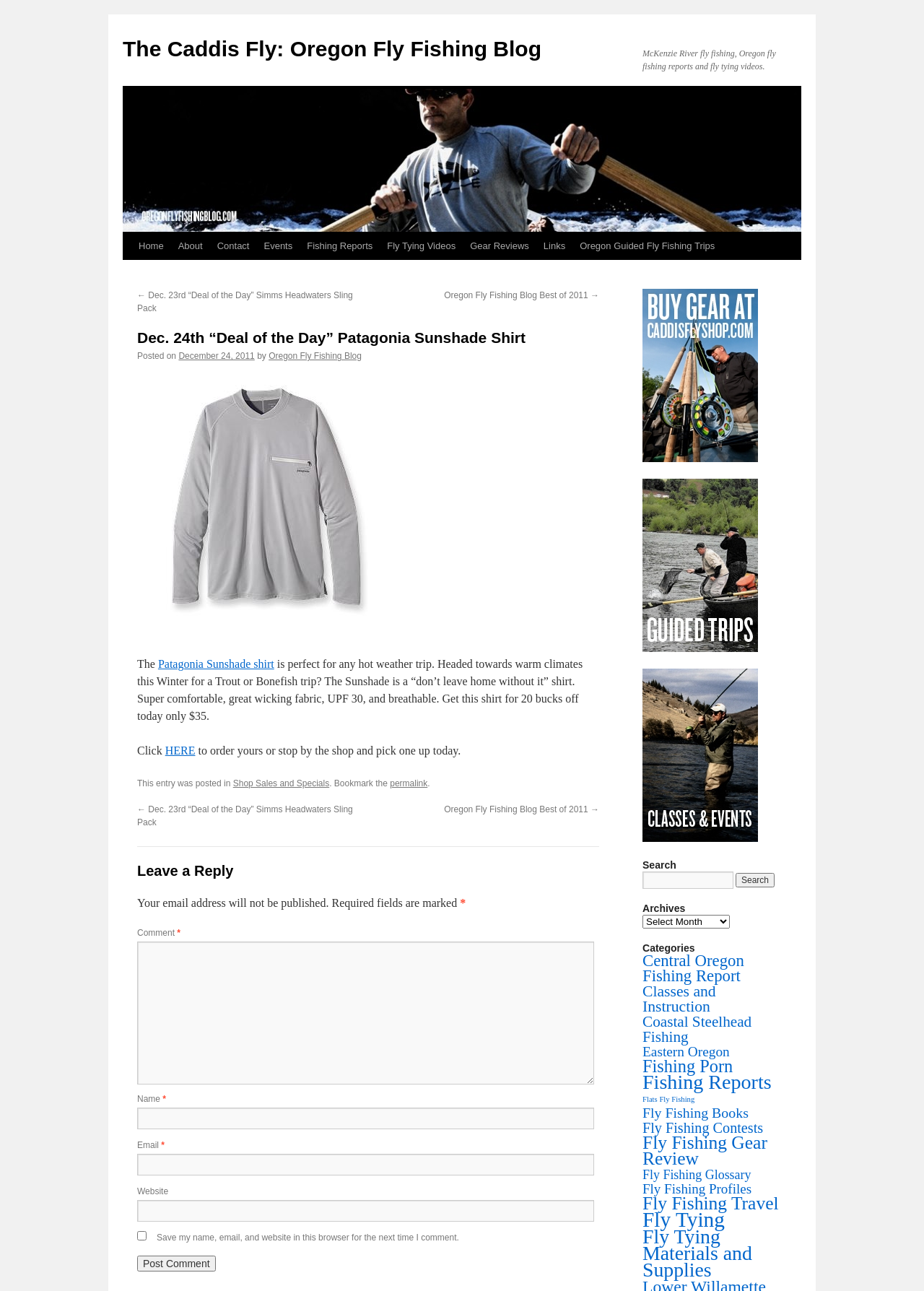Bounding box coordinates are given in the format (top-left x, top-left y, bottom-right x, bottom-right y). All values should be floating point numbers between 0 and 1. Provide the bounding box coordinate for the UI element described as: About

None